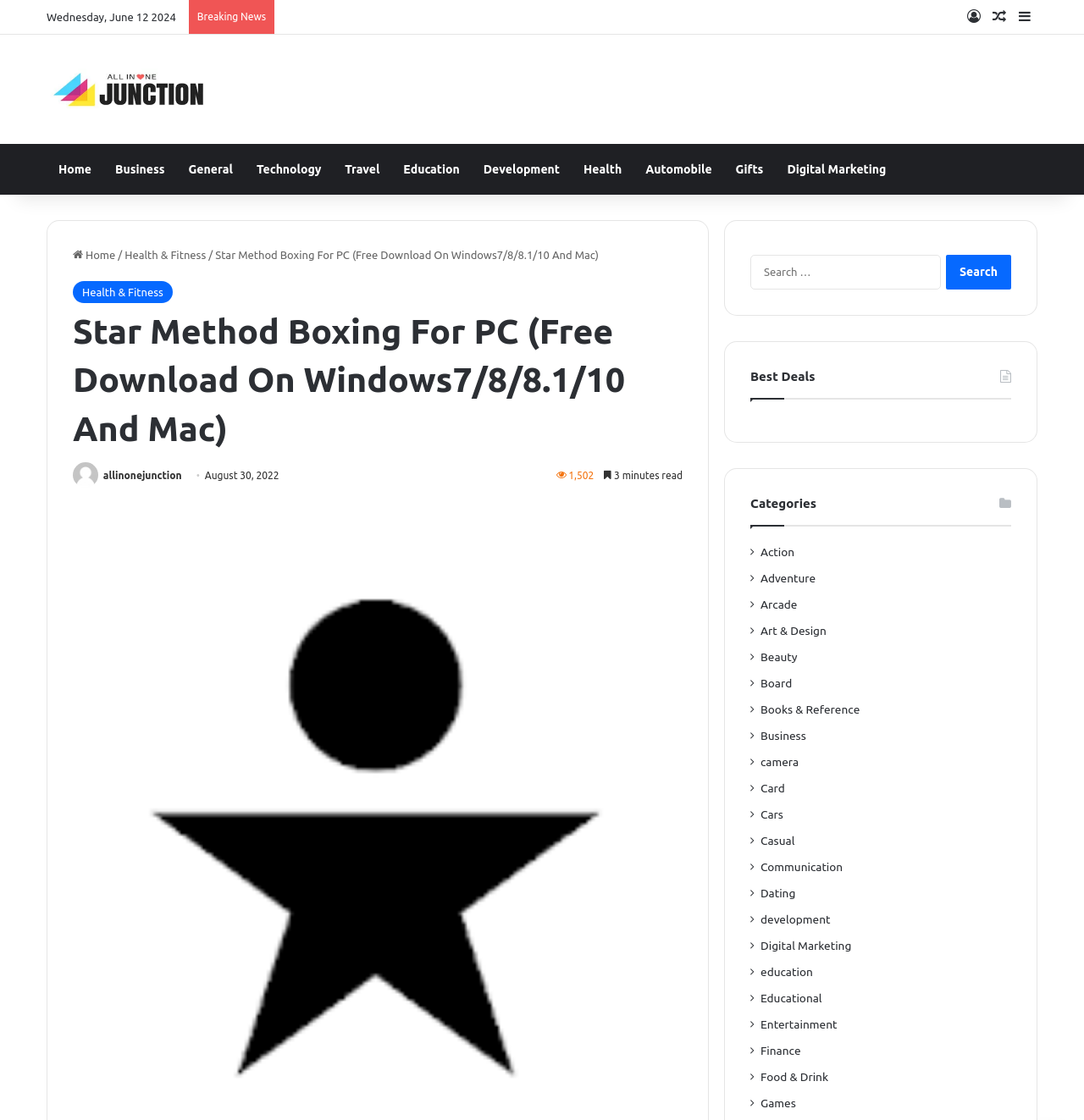Based on the image, provide a detailed and complete answer to the question: 
What is the name of the website?

I determined the name of the website by examining the link element that says 'All in One Junction' which is located at the top of the webpage.